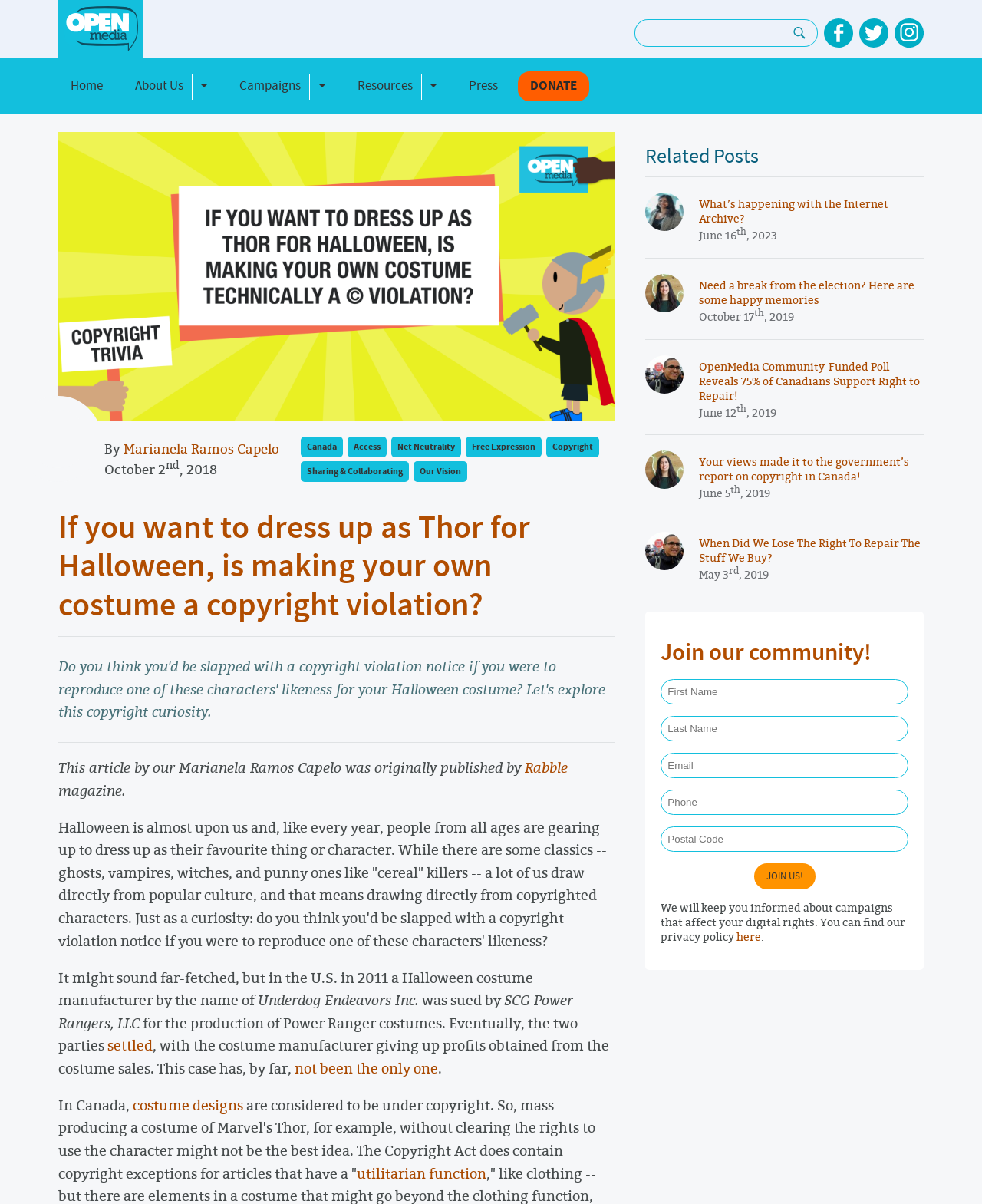Extract the heading text from the webpage.

If you want to dress up as Thor for Halloween, is making your own costume a copyright violation?